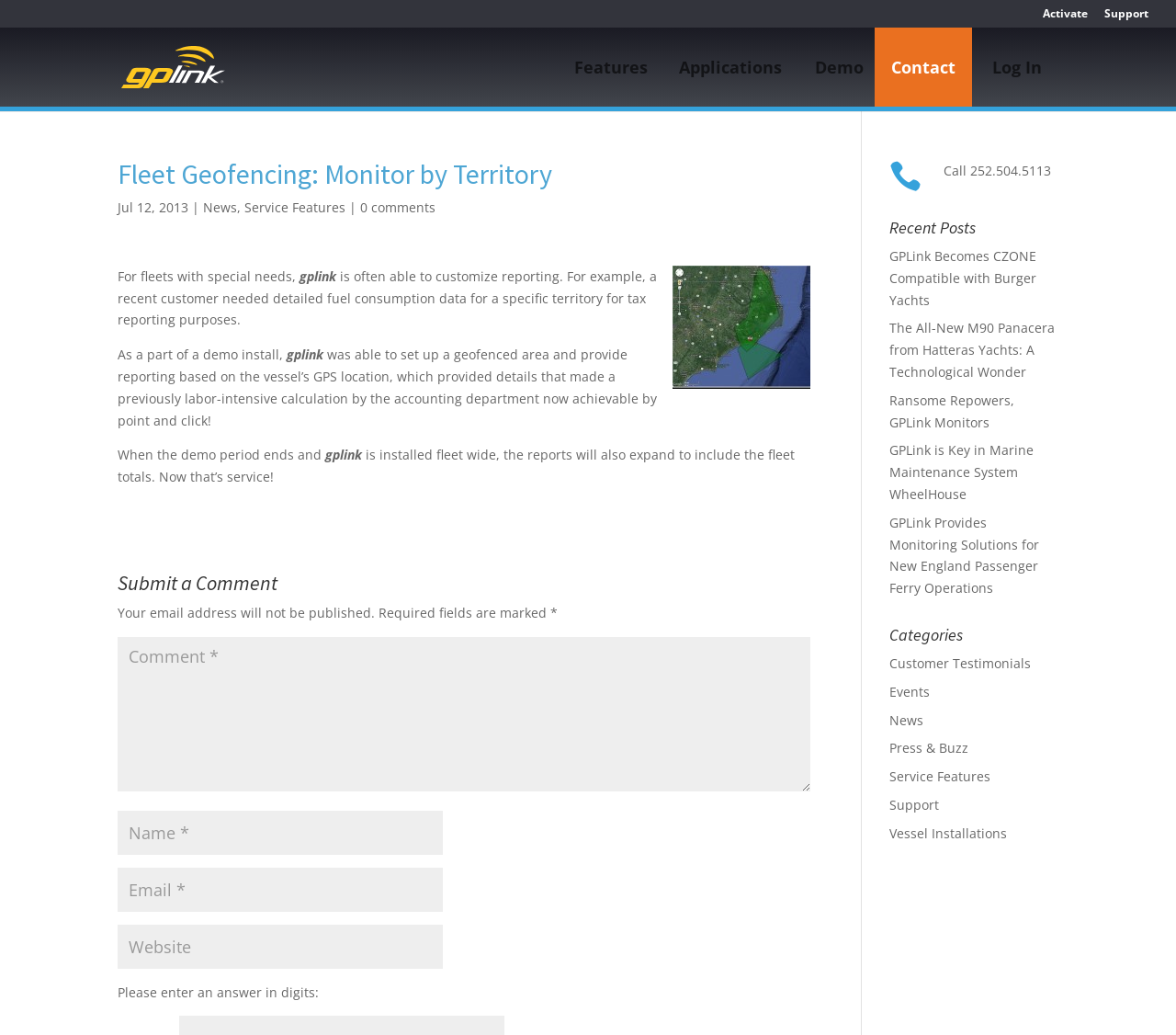Generate a comprehensive caption for the webpage you are viewing.

This webpage is about GPLink, a fleet geofencing service that provides monitoring solutions for fleets with special needs. At the top of the page, there are several links, including "Activate", "Support", "GPLink", "Features", "Applications", "Demo", "Contact", and "Log In". The GPLink logo is also located at the top left corner of the page.

Below the top navigation bar, there is a heading that reads "Fleet Geofencing: Monitor by Territory - GPLink". On the left side of the page, there is a news section with a date "Jul 12, 2013" and several links to news articles, including "News", "Service Features", and "0 comments". There is also an image of a geofence on the left side of the page.

The main content of the page is a descriptive text about GPLink's ability to customize reporting for fleets with special needs. The text explains how GPLink helped a customer to set up a geofenced area and provide reporting based on the vessel's GPS location, which made a previously labor-intensive calculation achievable by point and click.

On the right side of the page, there is a section with a heading "Recent Posts" that lists several links to blog posts, including "GPLink Becomes CZONE Compatible with Burger Yachts" and "GPLink Provides Monitoring Solutions for New England Passenger Ferry Operations". Below the recent posts section, there is a section with a heading "Categories" that lists several links to categories, including "Customer Testimonials", "Events", and "News".

At the bottom of the page, there is a comment submission form with fields for name, email, and website, as well as a text box for the comment. There is also a phone number "252.504.5113" and a call-to-action icon on the bottom right corner of the page.